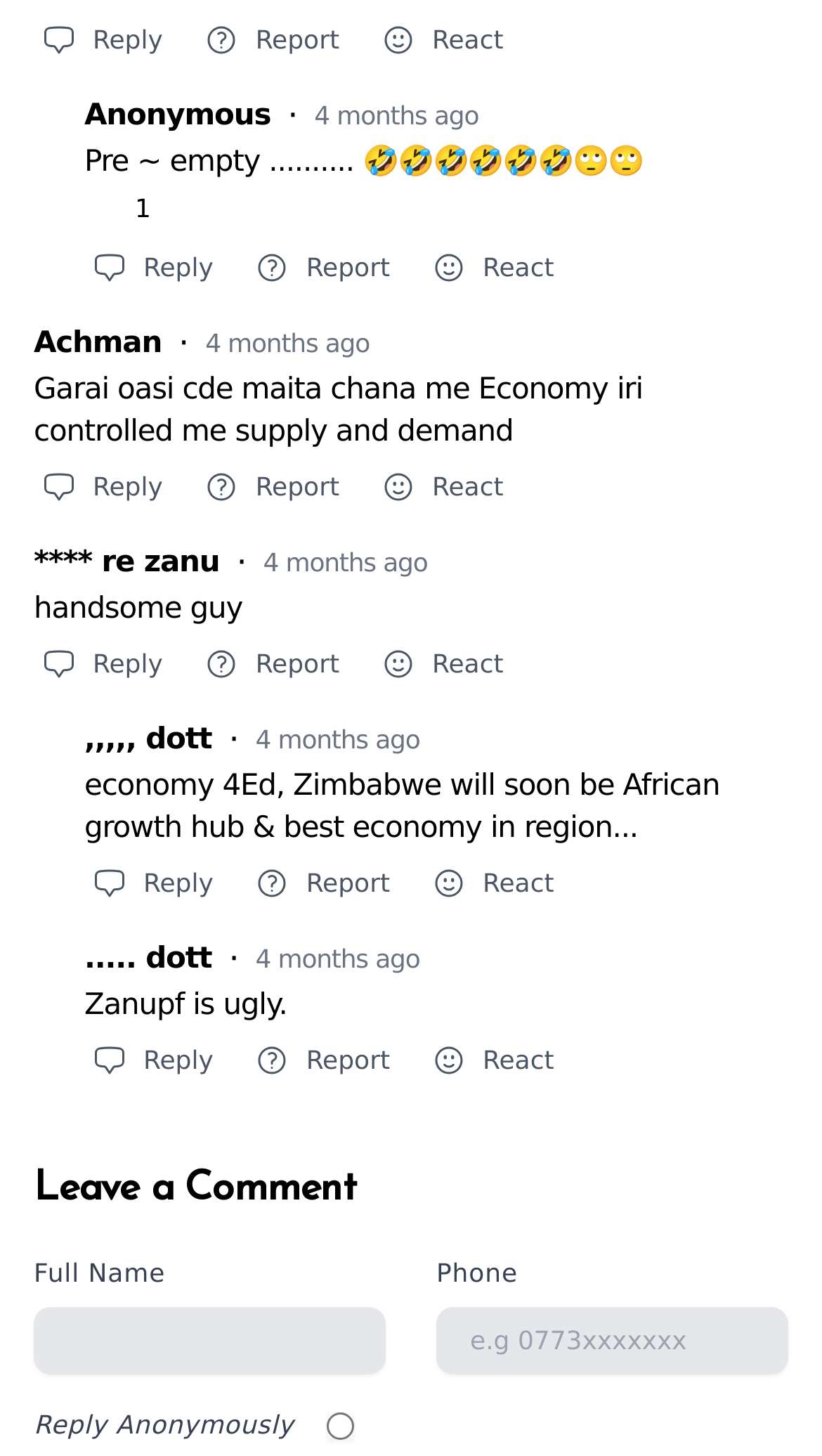What is the name of the first commenter?
Answer the question in a detailed and comprehensive manner.

The first commenter's name is 'Anonymous' as indicated by the StaticText element with the text 'Anonymous' at coordinates [0.103, 0.069, 0.329, 0.092].